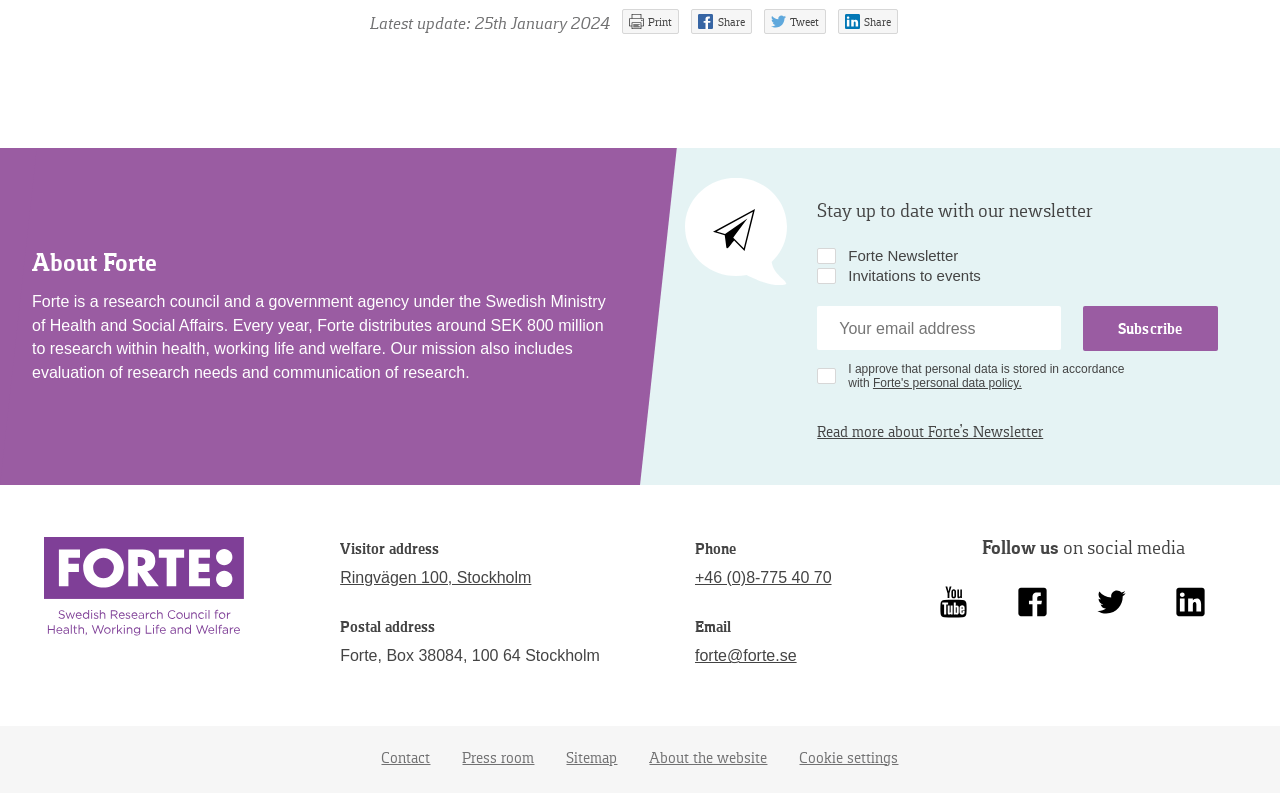Please identify the bounding box coordinates of the element's region that should be clicked to execute the following instruction: "Share on Facebook". The bounding box coordinates must be four float numbers between 0 and 1, i.e., [left, top, right, bottom].

[0.546, 0.018, 0.582, 0.038]